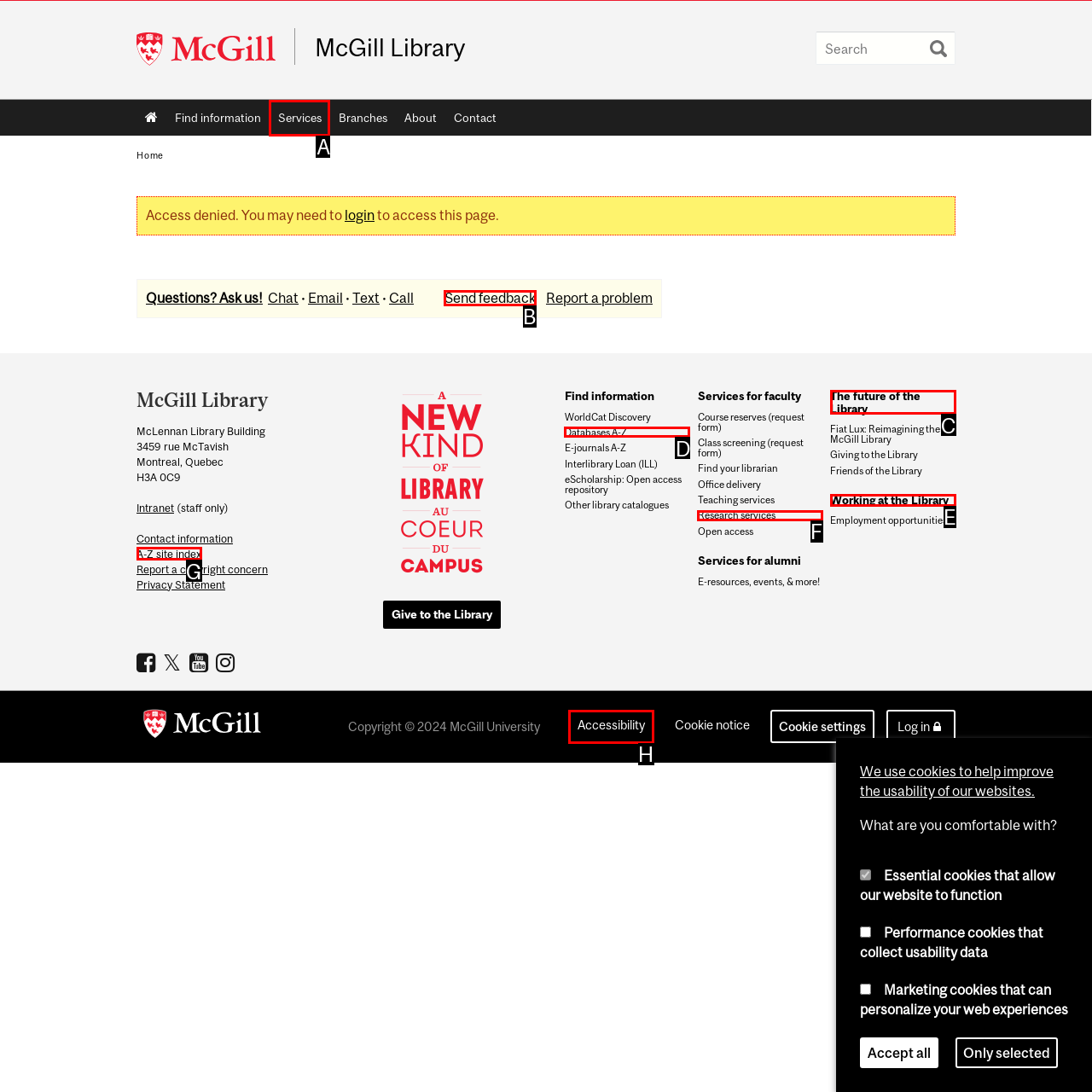Tell me which one HTML element I should click to complete the following task: Give feedback to the library Answer with the option's letter from the given choices directly.

B